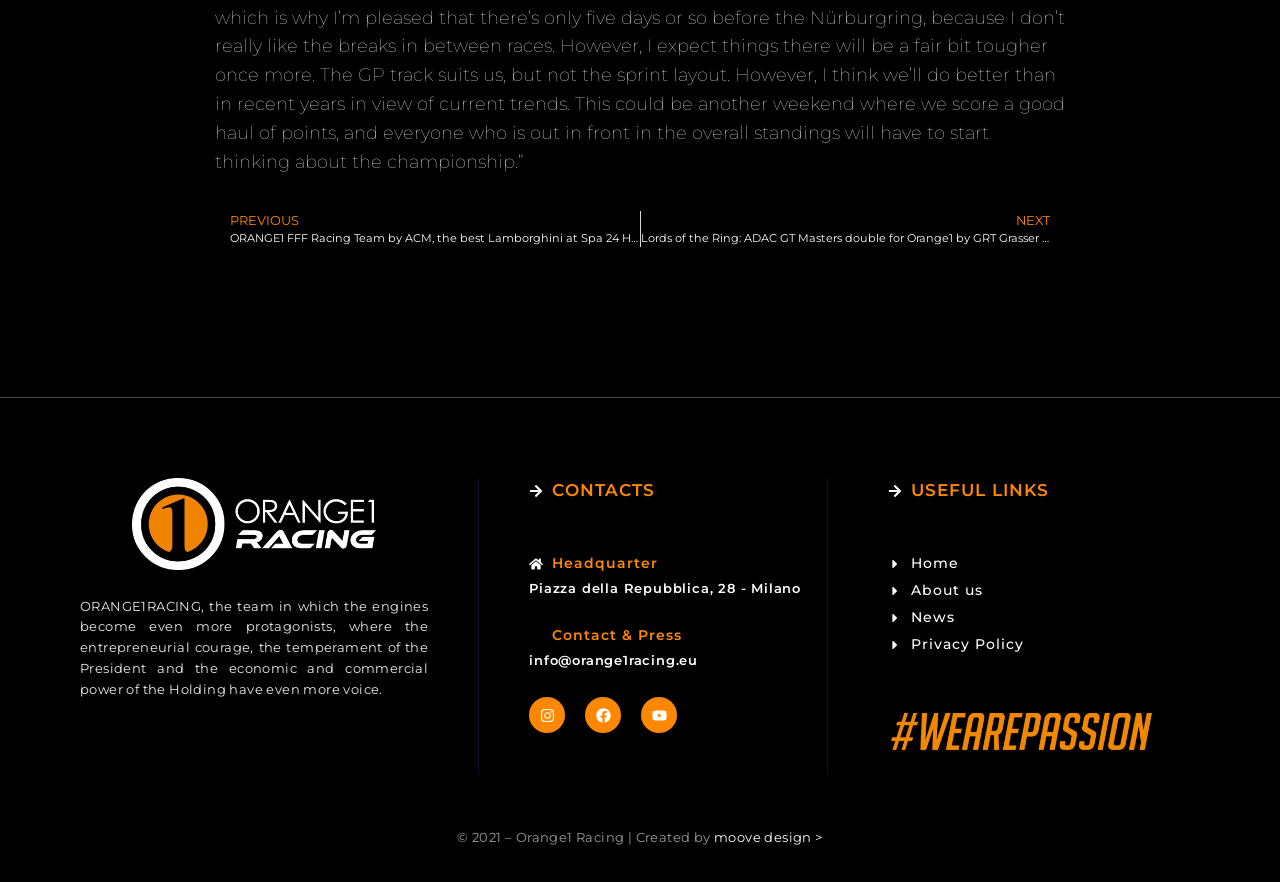Using the information in the image, give a comprehensive answer to the question: 
What is the copyright year of the webpage?

The copyright year of the webpage can be found at the bottom of the webpage, where it is written '© 2021 – Orange1 Racing'.